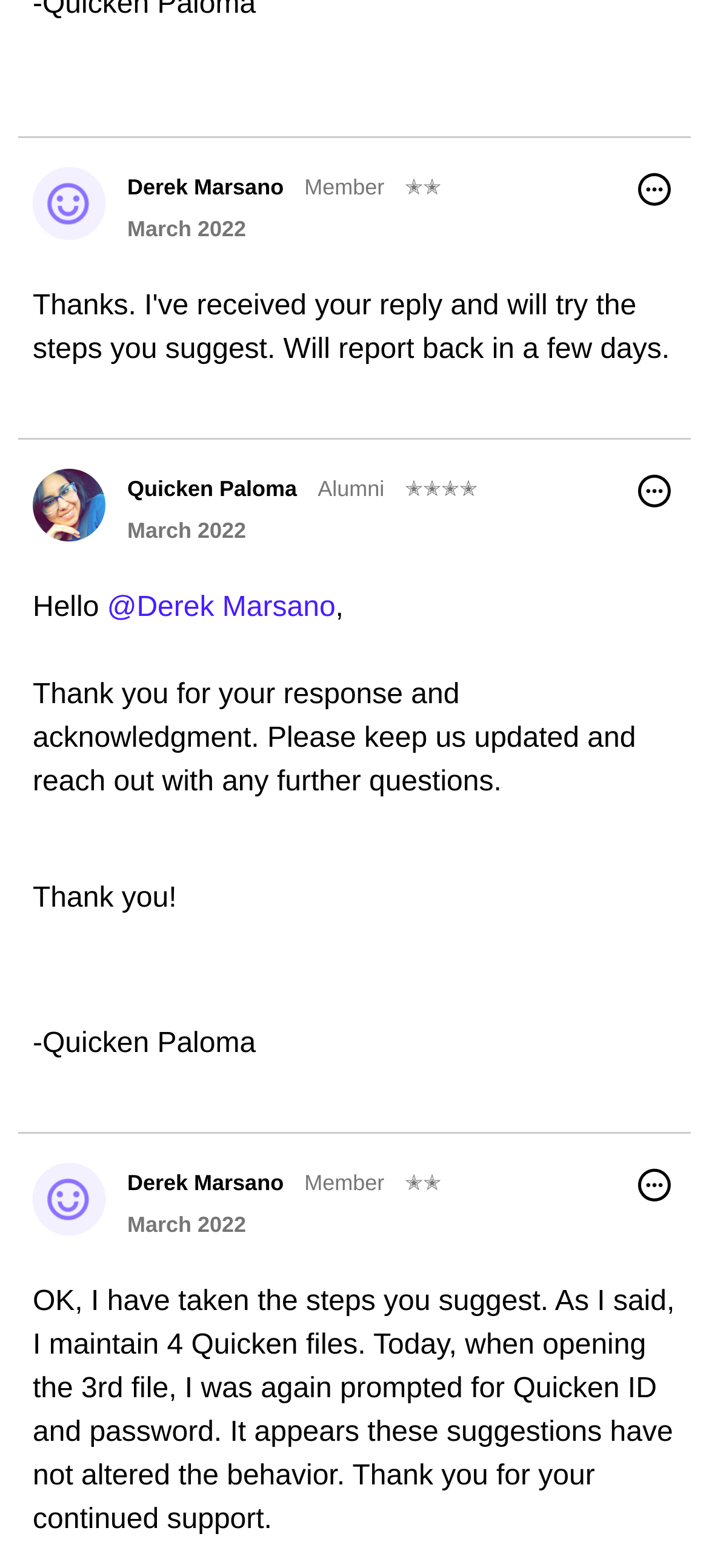Use a single word or phrase to answer the question:
How many users are shown on this page?

2